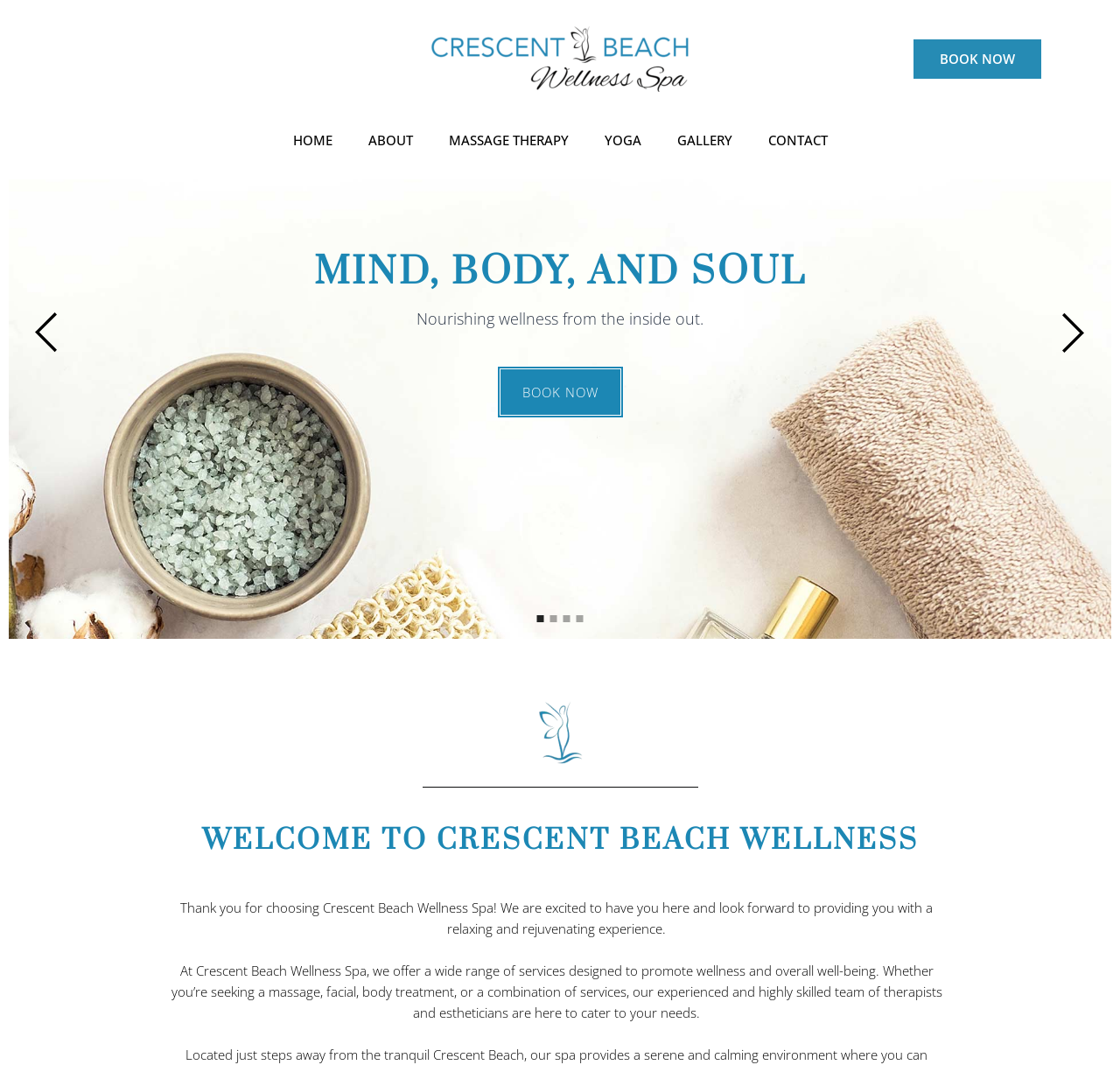Using the element description: "Mexican Brides Cost", determine the bounding box coordinates for the specified UI element. The coordinates should be four float numbers between 0 and 1, [left, top, right, bottom].

None